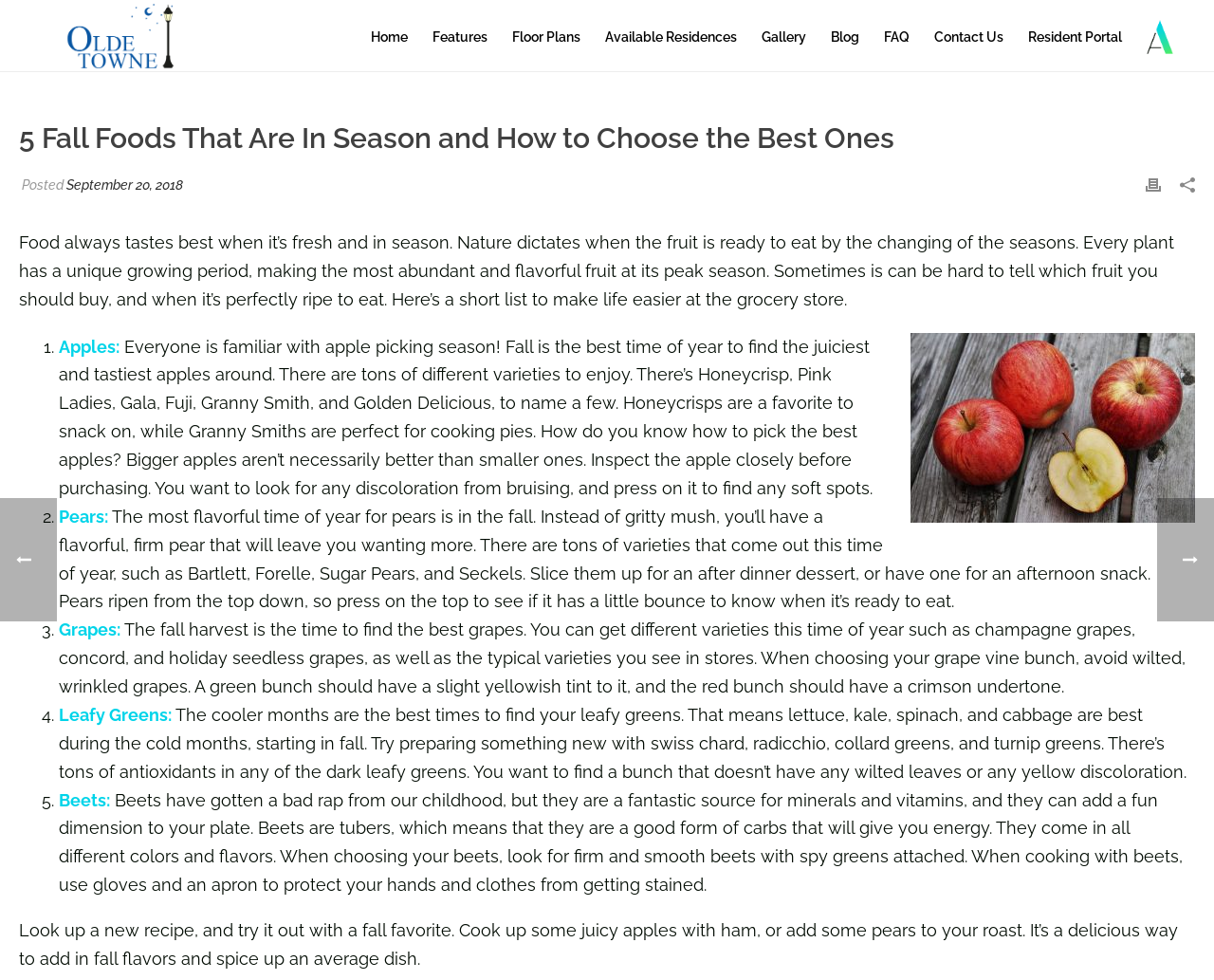Please mark the clickable region by giving the bounding box coordinates needed to complete this instruction: "Click on the 'September 20, 2018' link".

[0.055, 0.181, 0.151, 0.197]